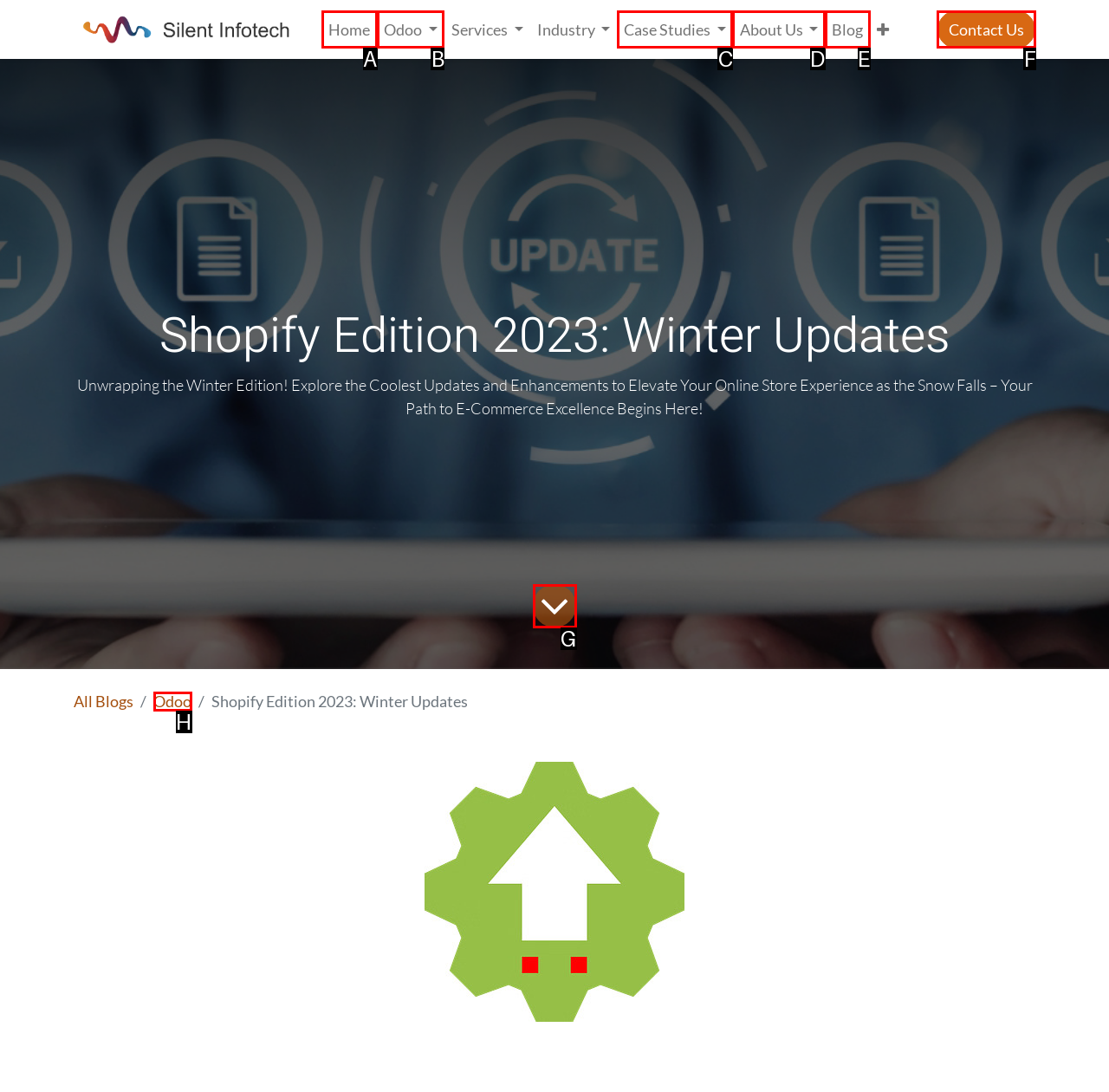Choose the correct UI element to click for this task: Contact Us Answer using the letter from the given choices.

F